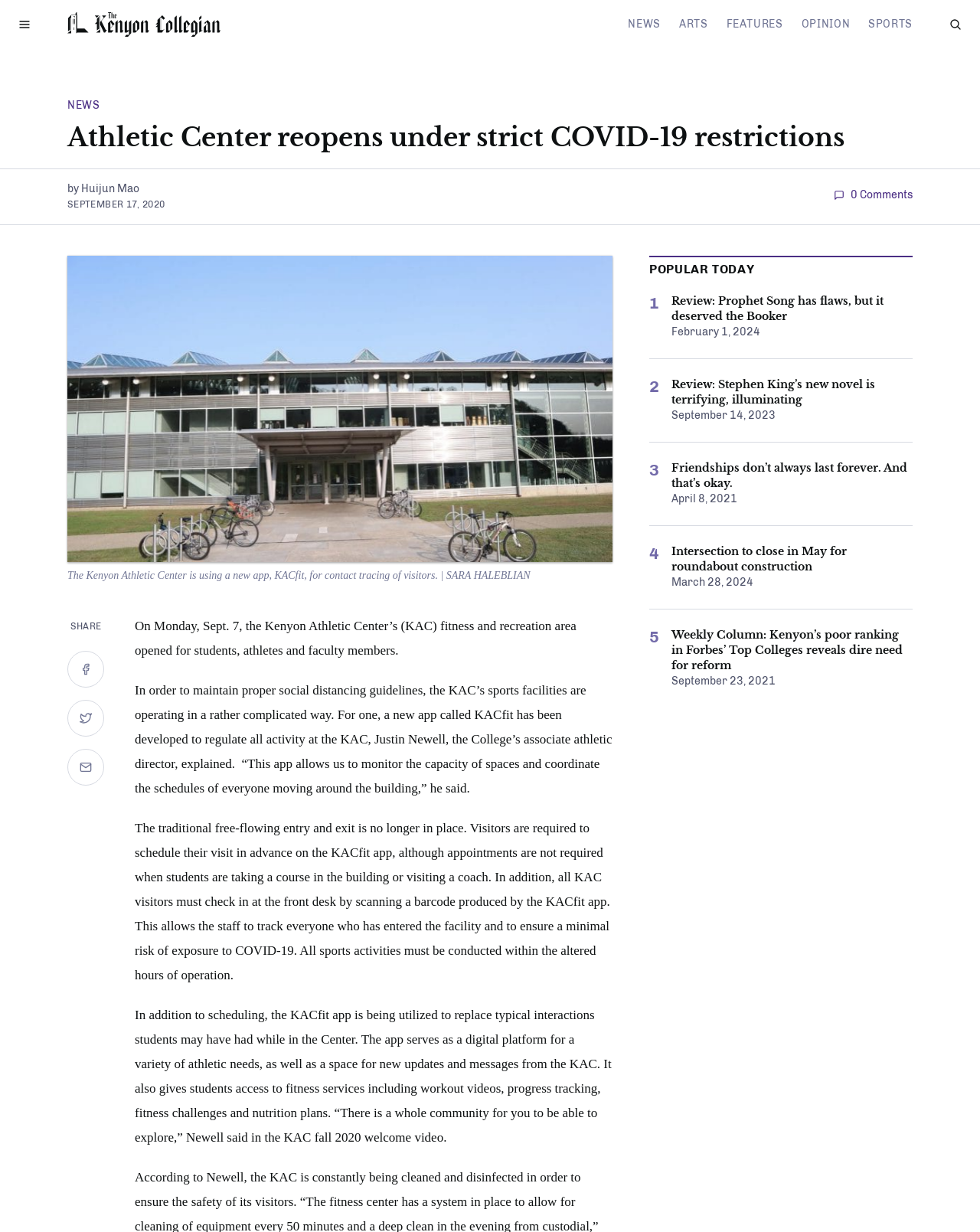How many articles are listed in the 'POPULAR TODAY' section?
Based on the image, answer the question in a detailed manner.

The 'POPULAR TODAY' section lists five articles, each with a heading and a publication date. These articles are displayed below the main article's content and are likely popular articles from the website.